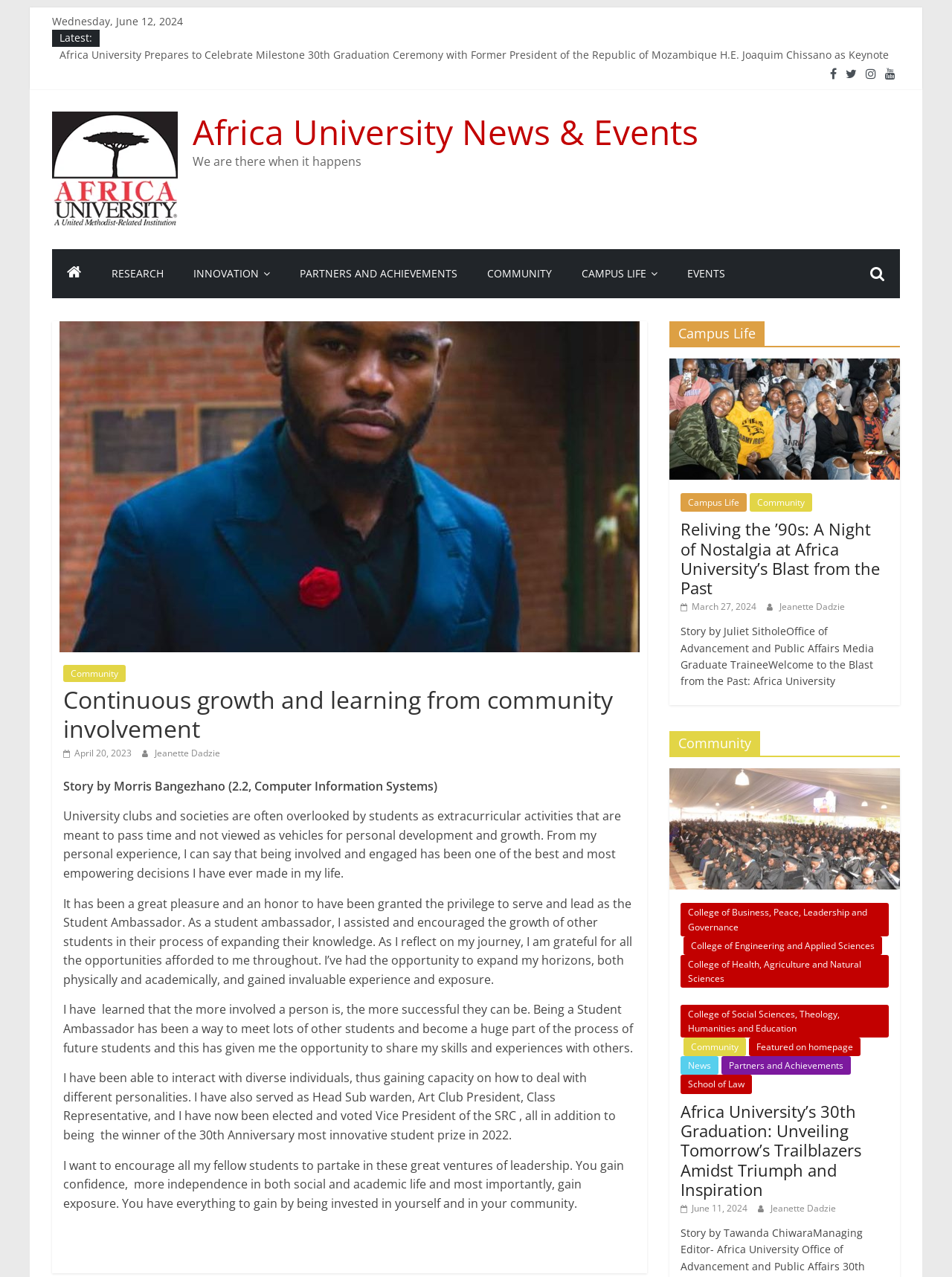Bounding box coordinates should be provided in the format (top-left x, top-left y, bottom-right x, bottom-right y) with all values between 0 and 1. Identify the bounding box for this UI element: School of Law

[0.715, 0.842, 0.79, 0.856]